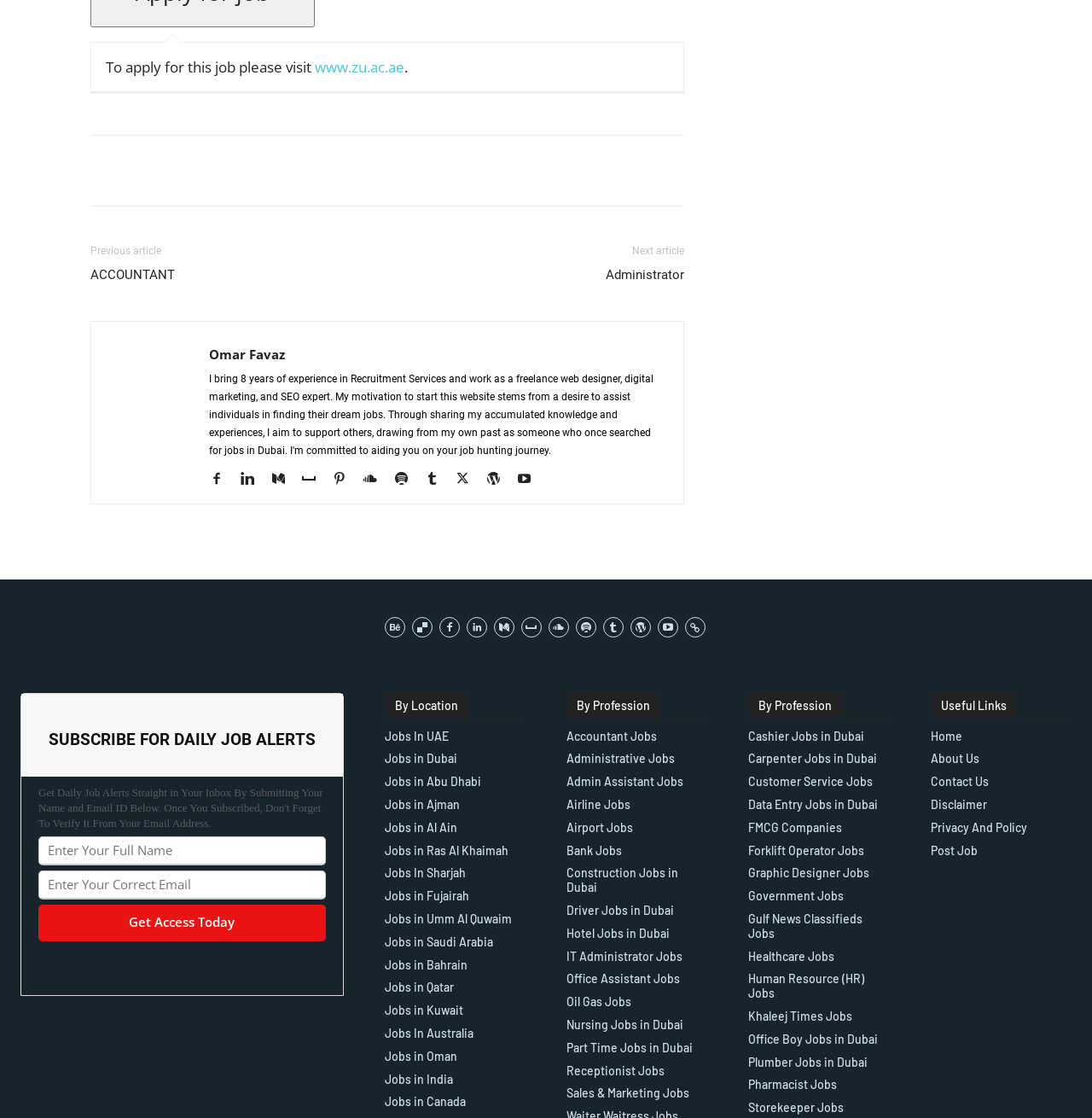What is the website's logo? Analyze the screenshot and reply with just one word or a short phrase.

GCCRecruitments Logo